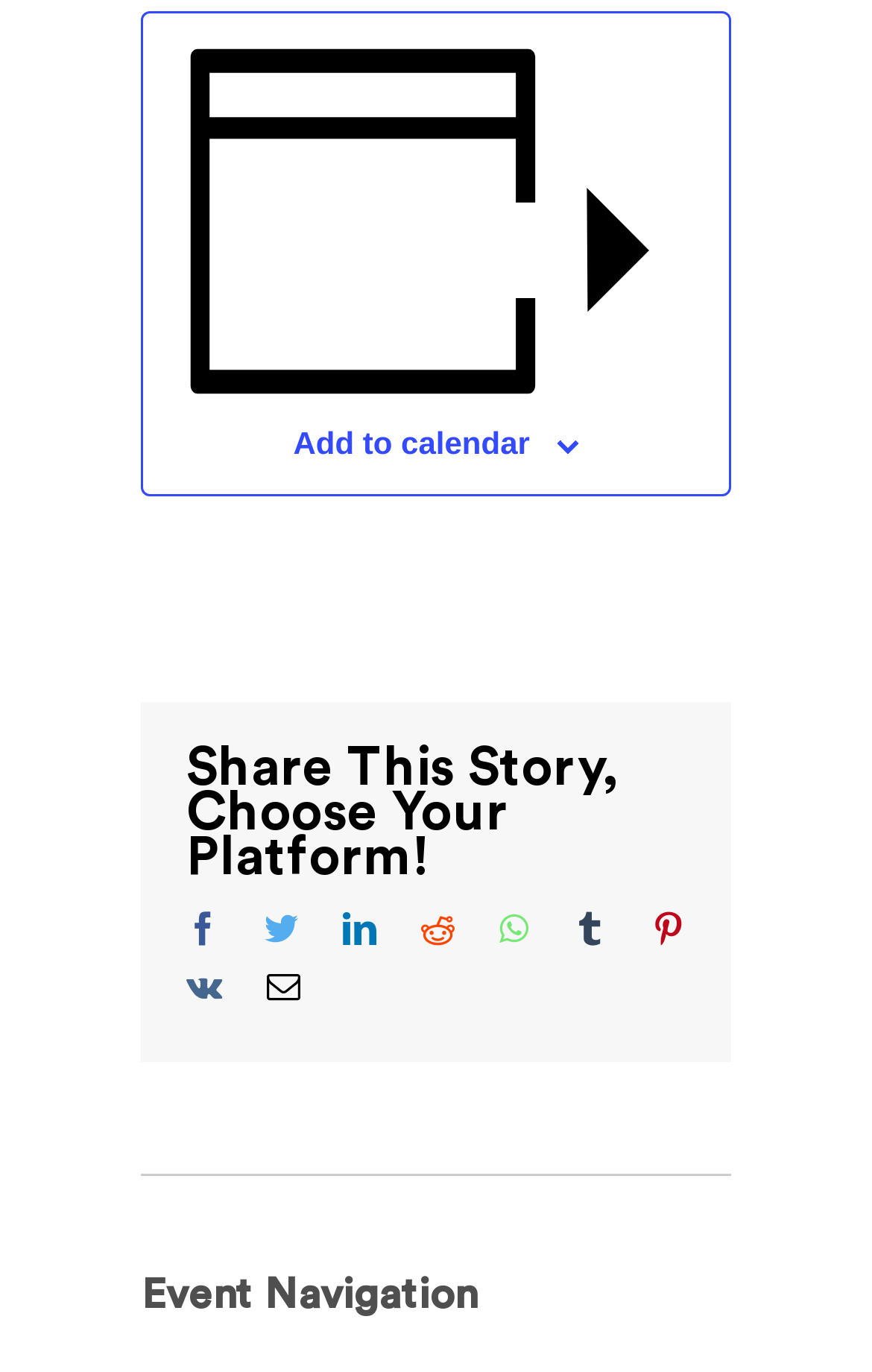Find the bounding box coordinates of the clickable region needed to perform the following instruction: "Add event to calendar". The coordinates should be provided as four float numbers between 0 and 1, i.e., [left, top, right, bottom].

[0.336, 0.31, 0.608, 0.336]